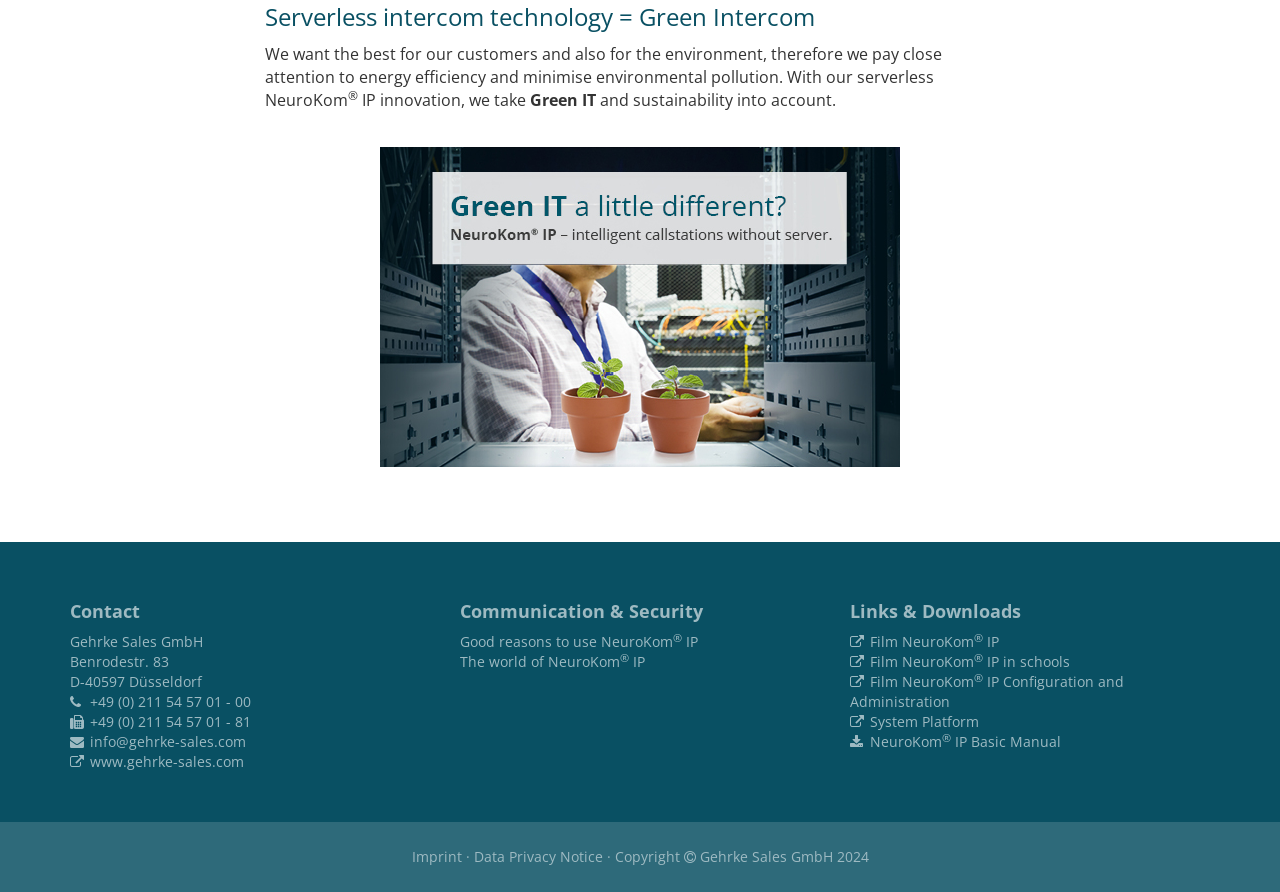What is the format of the 'Film NeuroKom IP' resource?
Based on the image, please offer an in-depth response to the question.

The link 'Film NeuroKom IP' likely points to a video resource, as it has a film icon () and is described as a 'film'.